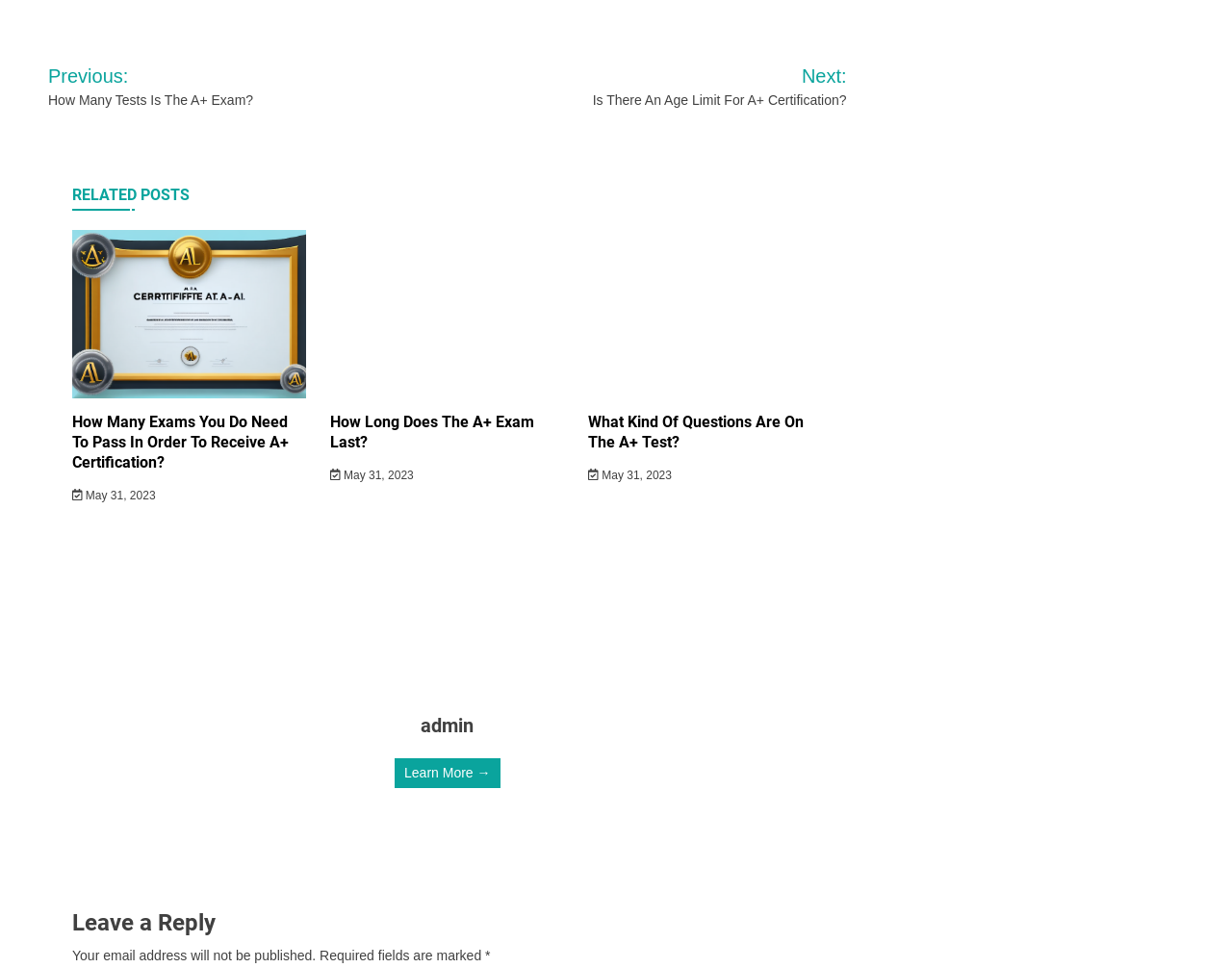Please determine the bounding box coordinates of the clickable area required to carry out the following instruction: "Click on the 'How Many Exams You Do Need To Pass In Order To Receive A+ Certification?' link". The coordinates must be four float numbers between 0 and 1, represented as [left, top, right, bottom].

[0.059, 0.427, 0.234, 0.487]